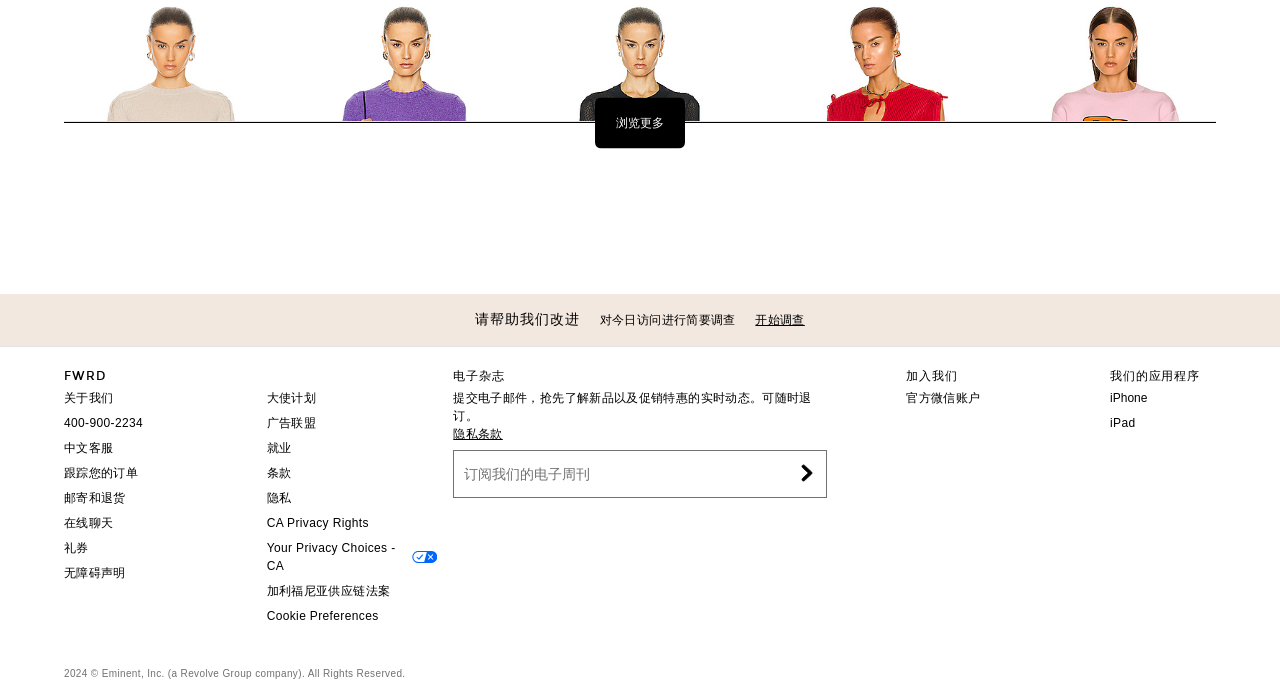Using the description: "400-900-2234", identify the bounding box of the corresponding UI element in the screenshot.

[0.05, 0.602, 0.112, 0.623]